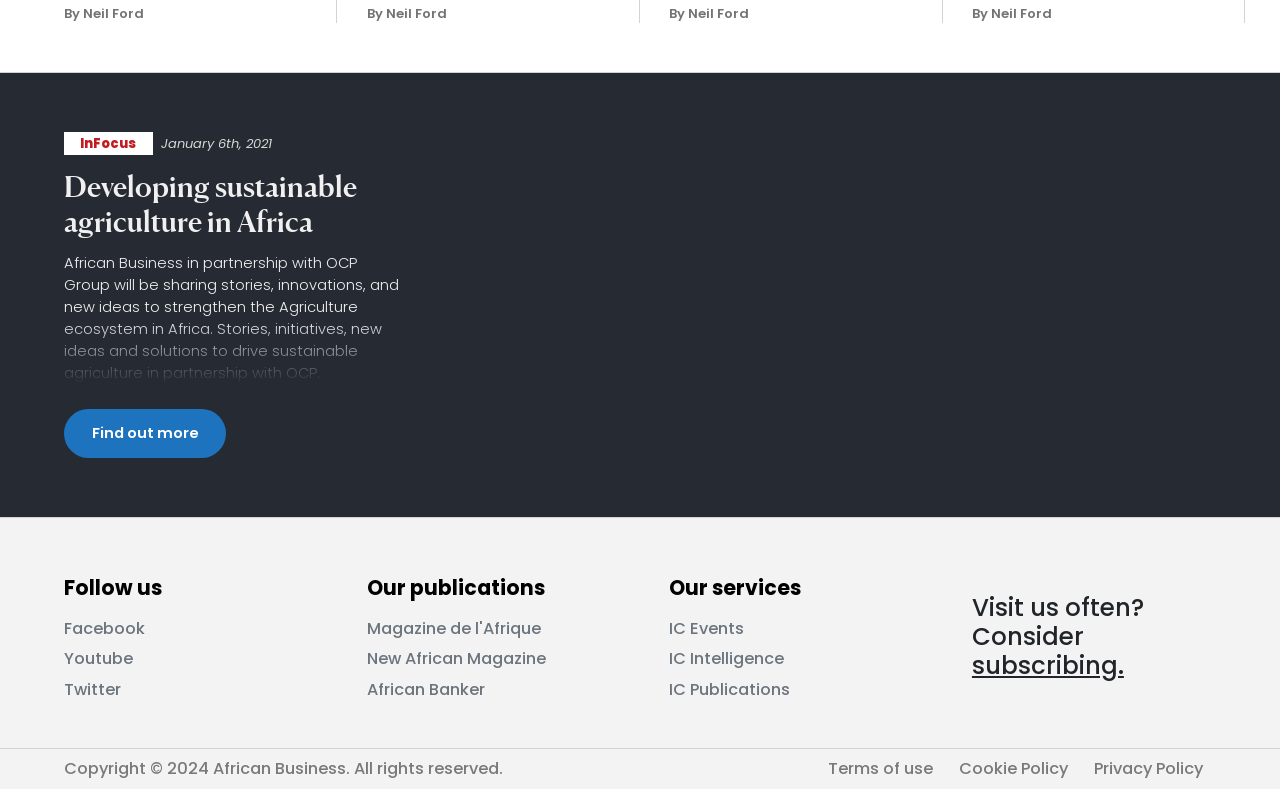Could you find the bounding box coordinates of the clickable area to complete this instruction: "Subscribe to the magazine"?

[0.759, 0.821, 0.878, 0.866]